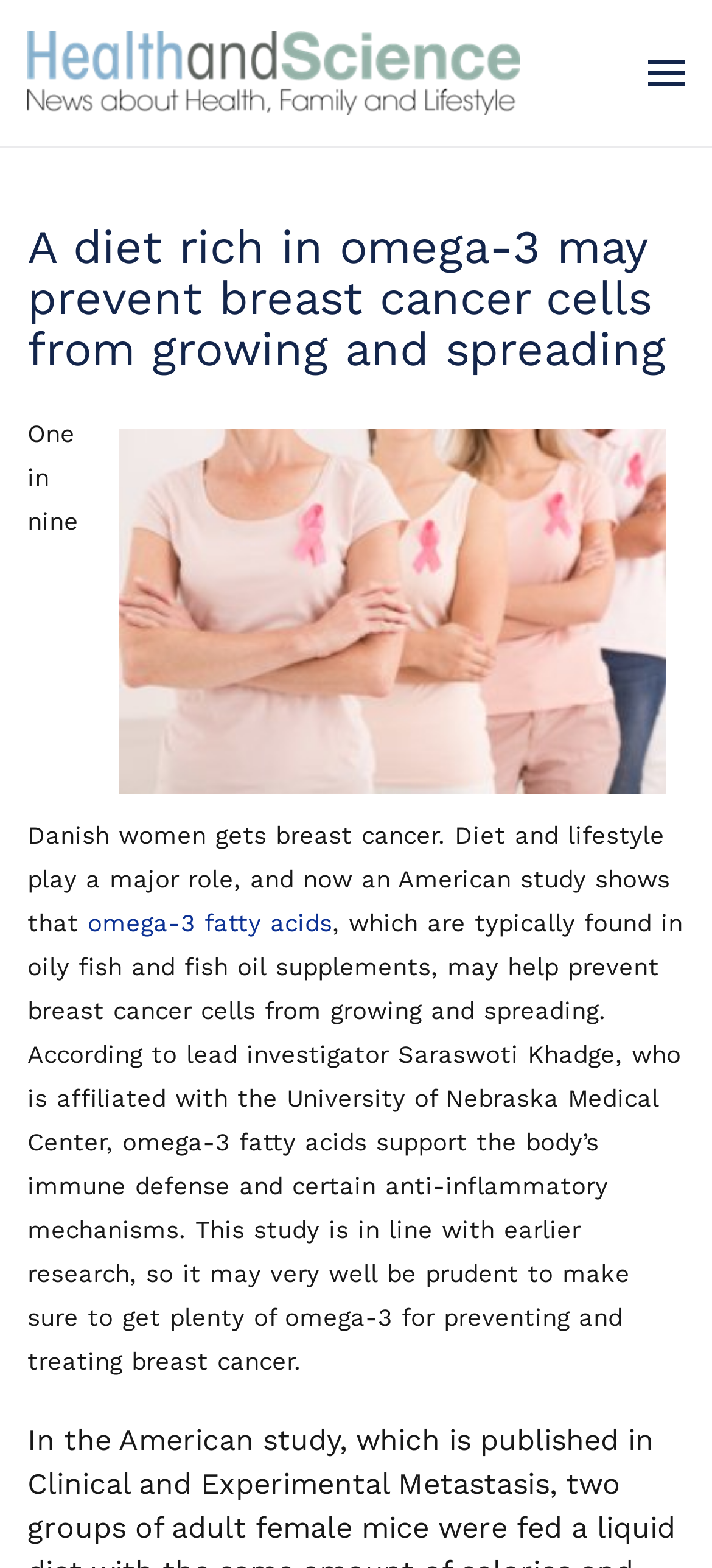With reference to the image, please provide a detailed answer to the following question: What is the topic of the webpage?

Based on the content of the webpage, it appears to be discussing the relationship between omega-3 fatty acids and breast cancer prevention, which suggests that the topic of the webpage is breast cancer prevention.